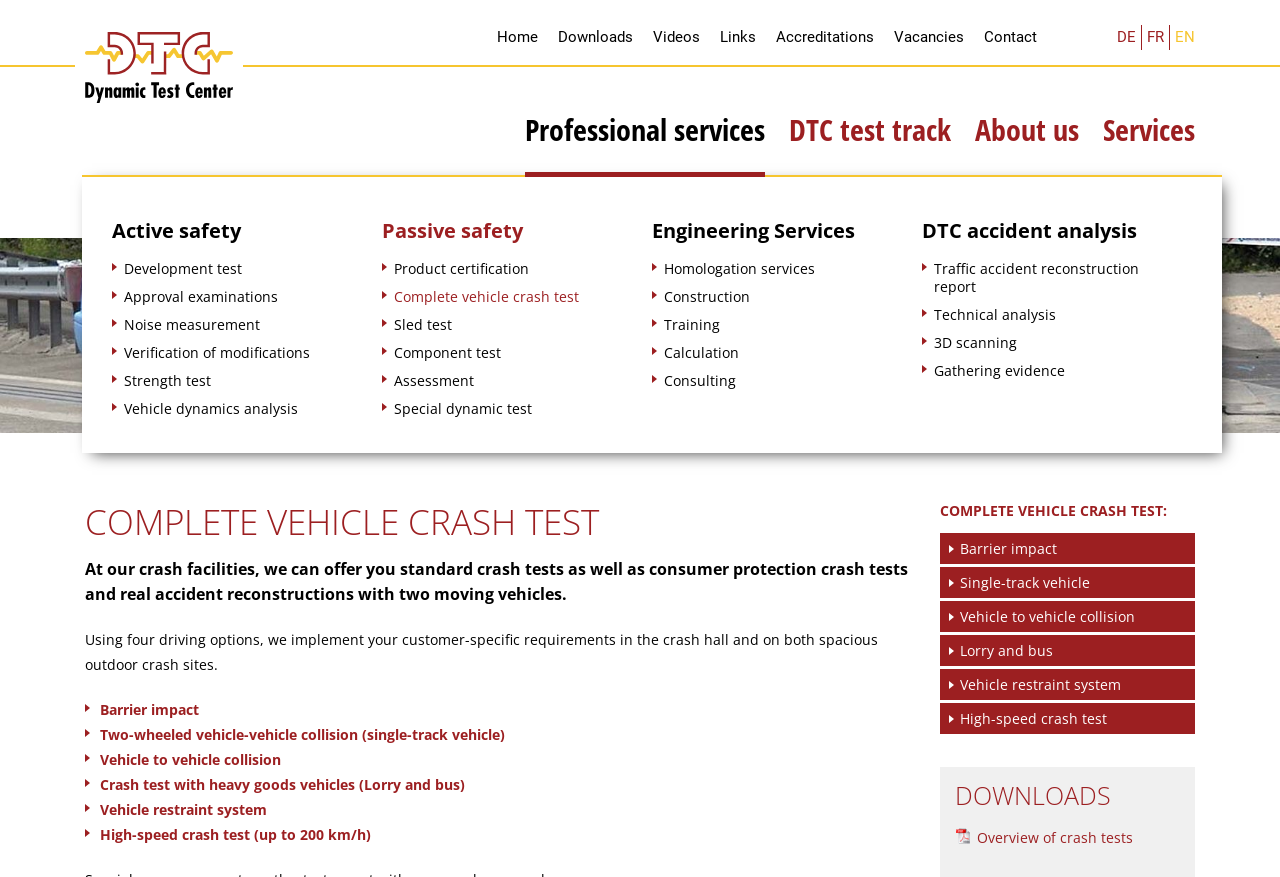Please identify the bounding box coordinates of the element I should click to complete this instruction: 'Read the article 'A 'Cracker' Of A Christmas Incentive From Morphy Richards!''. The coordinates should be given as four float numbers between 0 and 1, like this: [left, top, right, bottom].

None